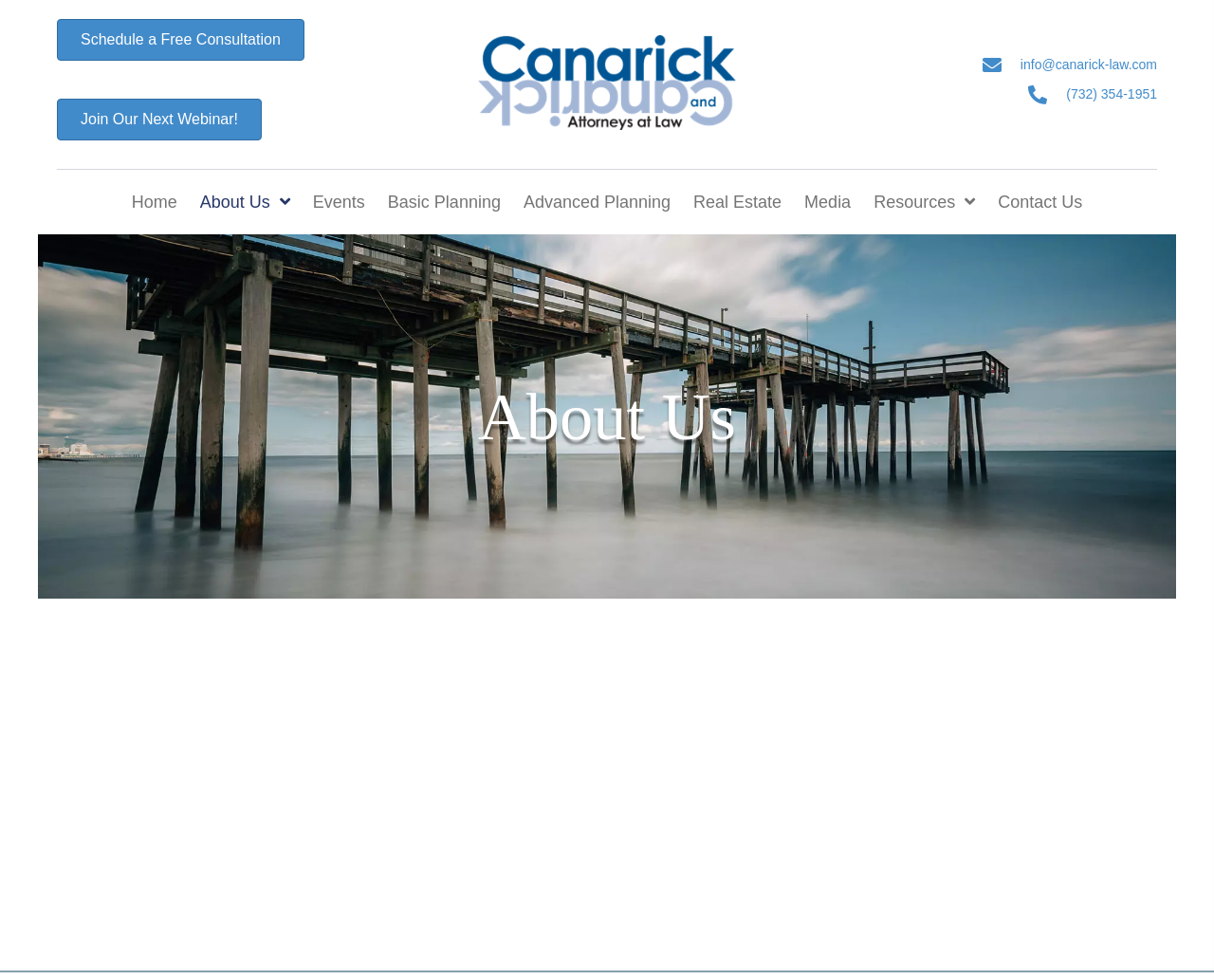Please determine the bounding box coordinates for the element that should be clicked to follow these instructions: "Contact us".

[0.817, 0.188, 0.897, 0.225]